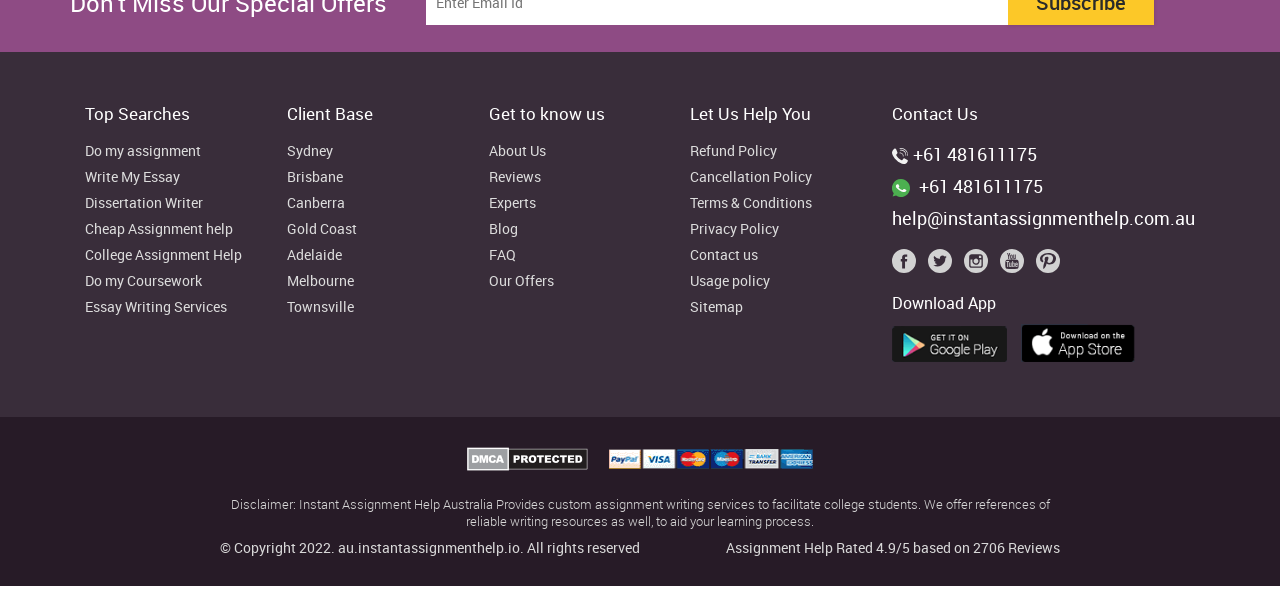Based on the image, give a detailed response to the question: What is the main service offered by this website?

Based on the links and headings on the webpage, it appears that the website offers custom assignment writing services to facilitate college students. The links 'Do my assignment', 'Write My Essay', 'Dissertation Writer', and others suggest that the website provides writing services for various academic assignments.